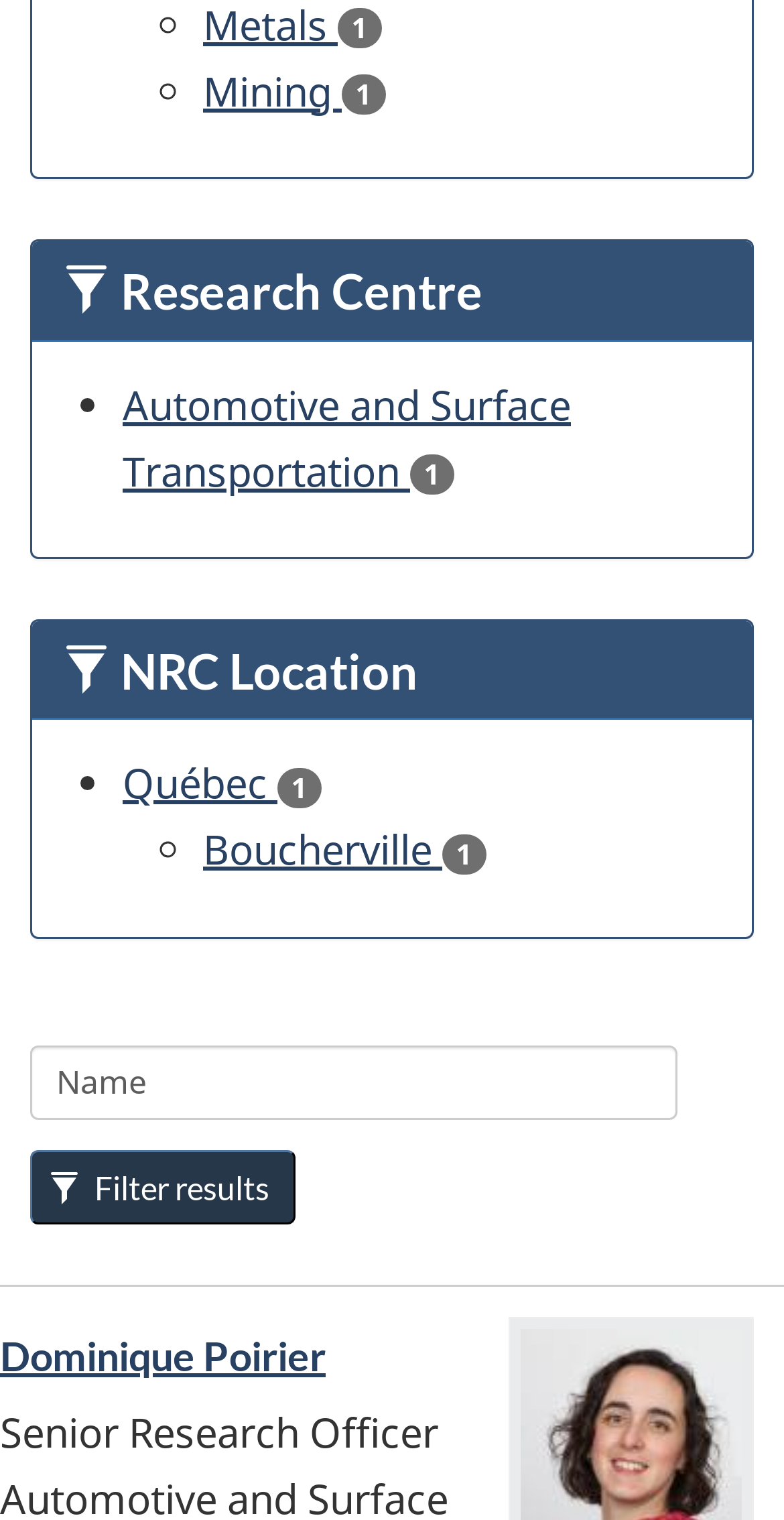How many research centers are listed?
Use the screenshot to answer the question with a single word or phrase.

4